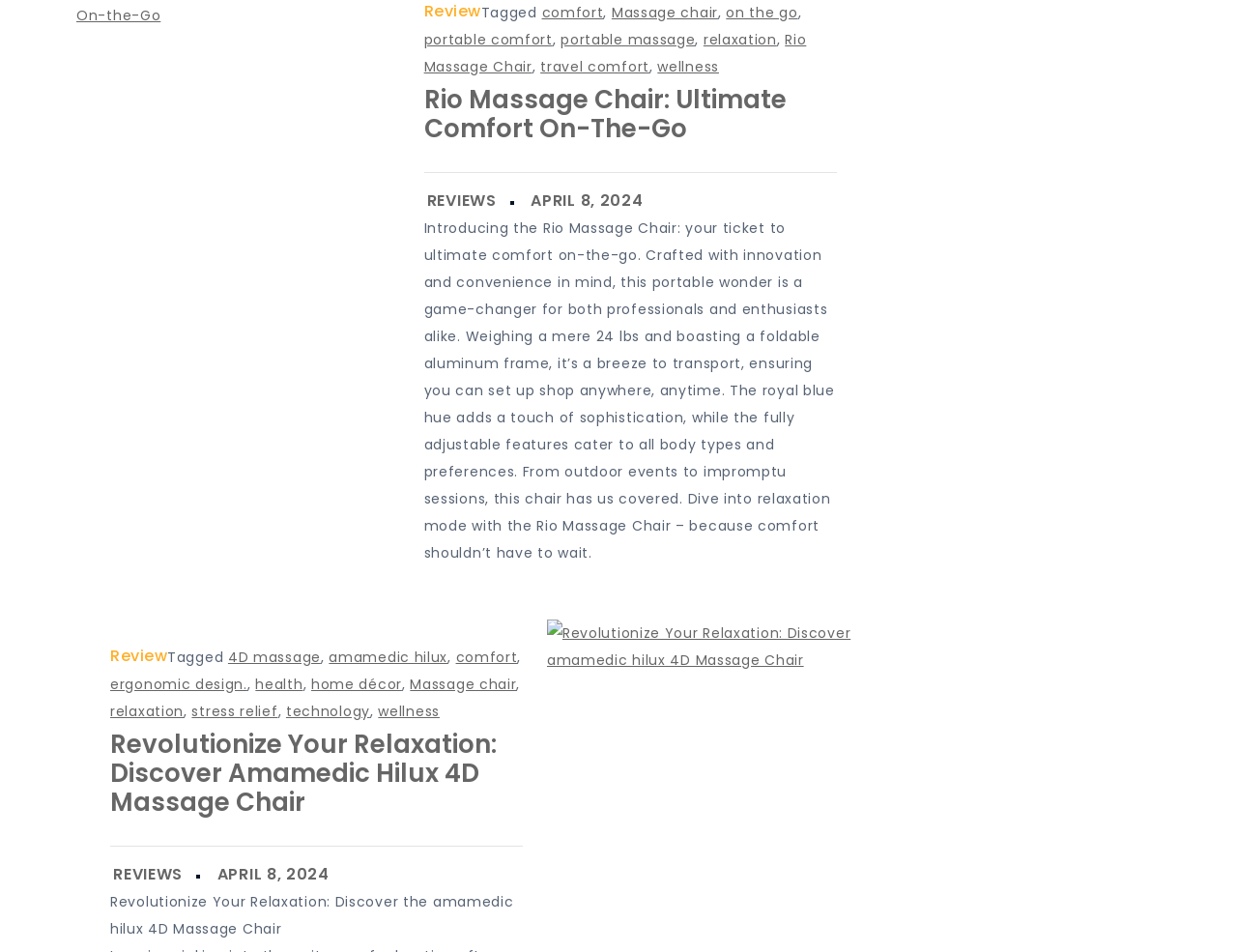Locate the bounding box coordinates of the region to be clicked to comply with the following instruction: "Read the review". The coordinates must be four float numbers between 0 and 1, in the form [left, top, right, bottom].

[0.089, 0.676, 0.135, 0.701]